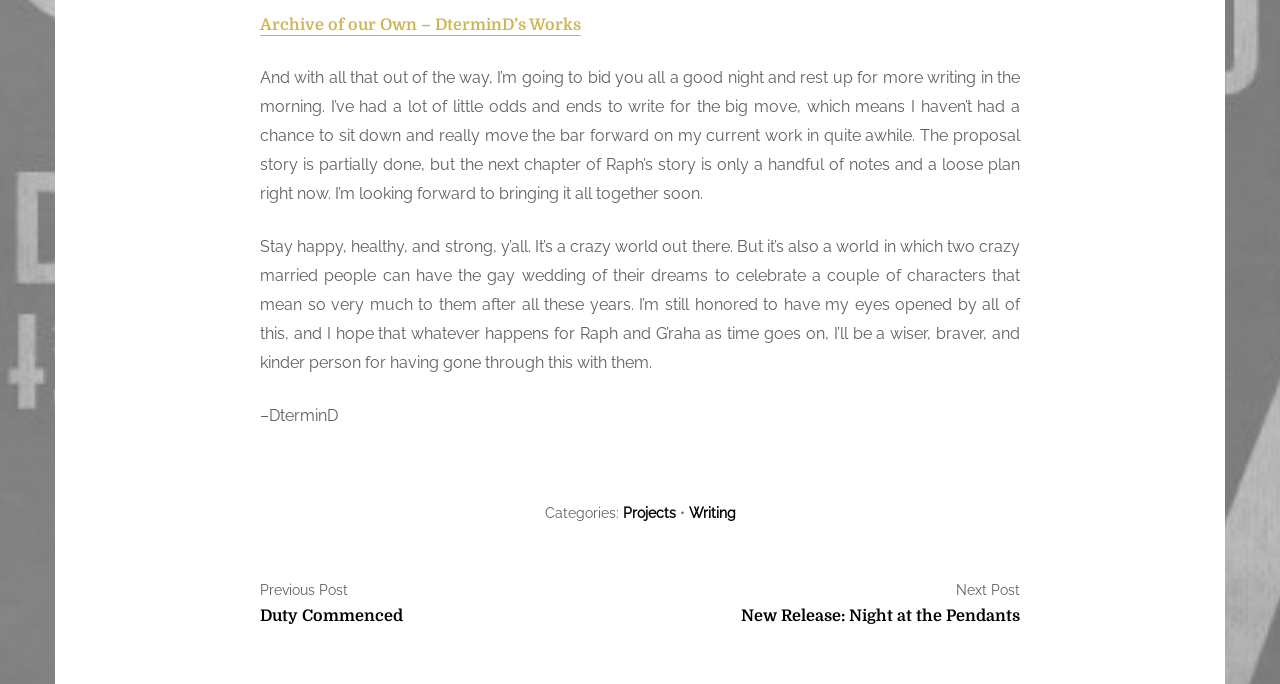Analyze the image and answer the question with as much detail as possible: 
What is the title of the next post?

The title of the next post can be found in the navigation element with the text 'Posts', which contains a LayoutTable element with two link elements. The second link element has a heading element with the text 'New Release: Night at the Pendants', which is the title of the next post.